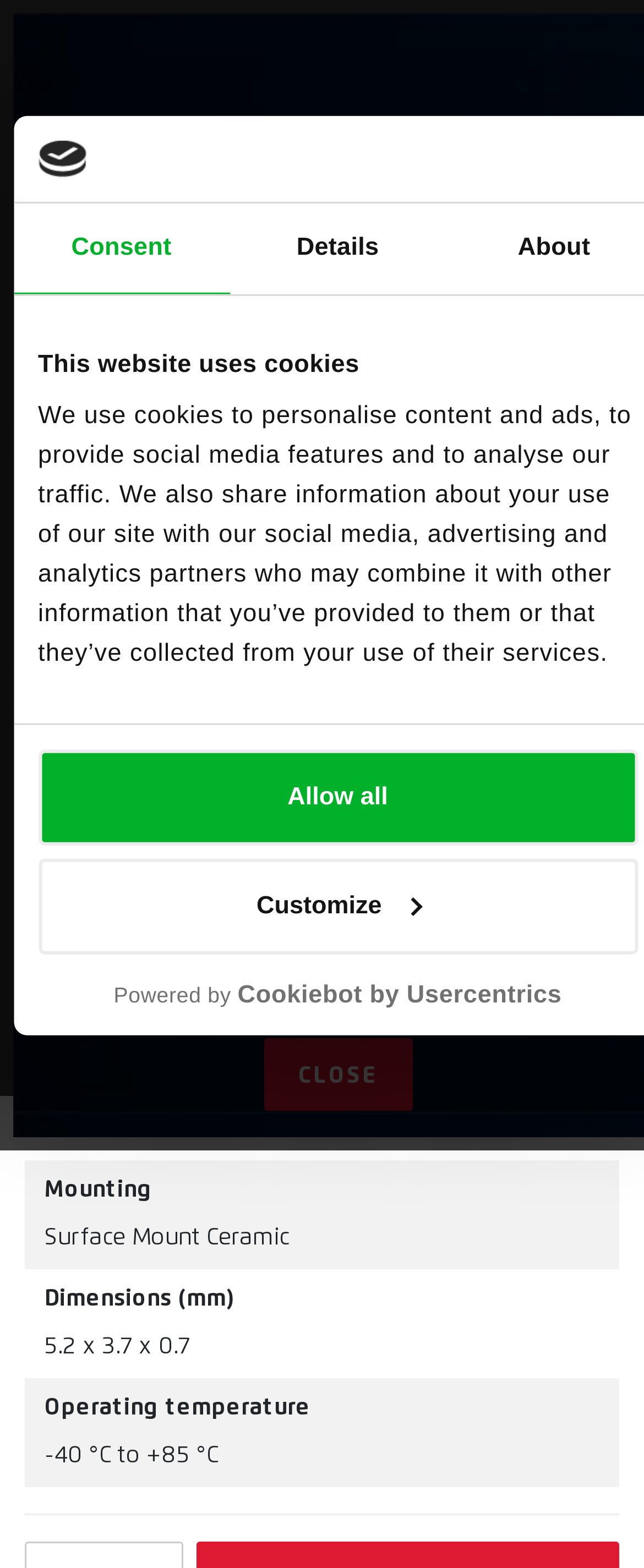What is the name of the antenna?
Using the image as a reference, answer with just one word or a short phrase.

2JL67